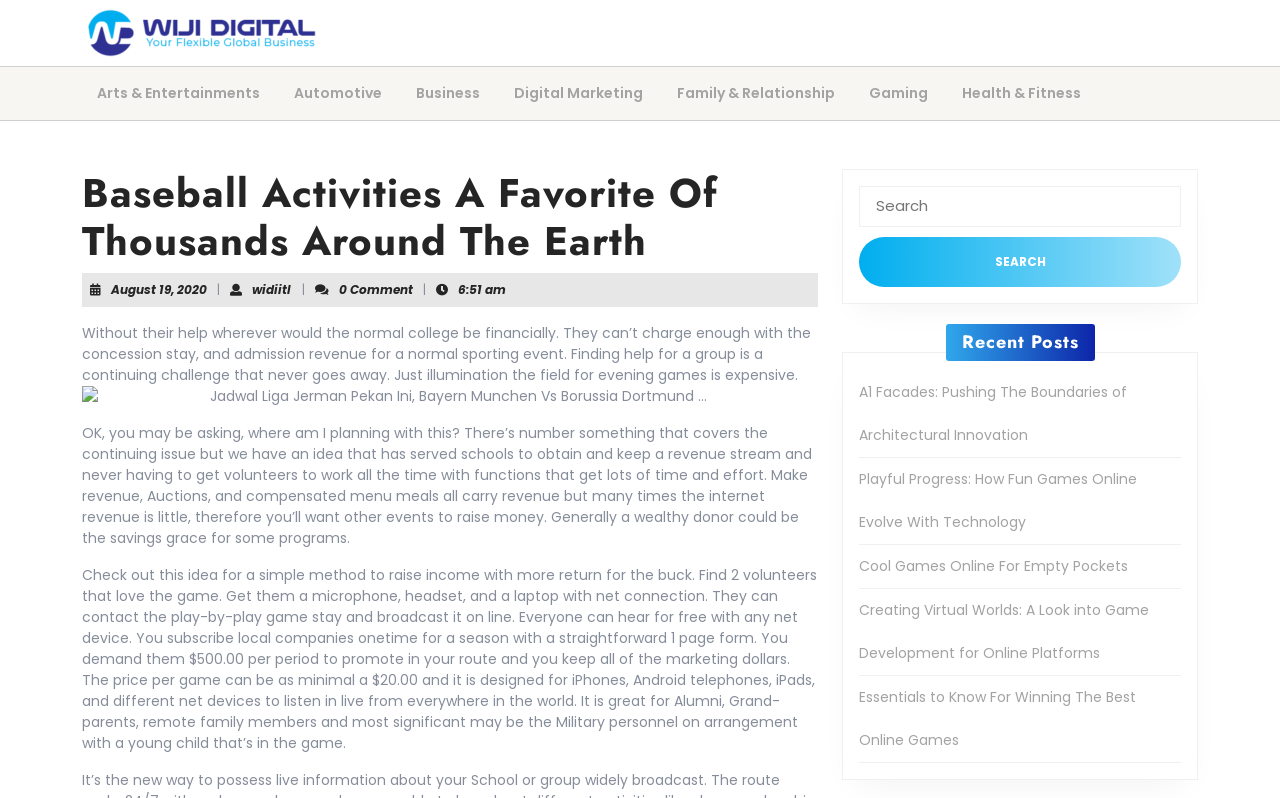Determine the bounding box coordinates of the section to be clicked to follow the instruction: "Check out the 'Recent Posts' section". The coordinates should be given as four float numbers between 0 and 1, formatted as [left, top, right, bottom].

[0.739, 0.405, 0.855, 0.452]